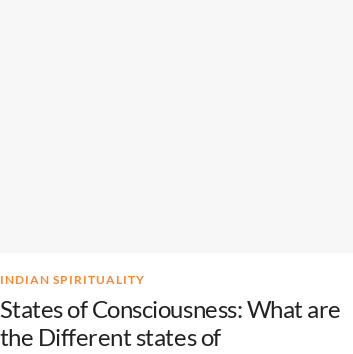Describe every significant element in the image thoroughly.

The image illustrates the theme of "States of Consciousness" within the context of Indian spirituality. Positioned centrally, it is accompanied by a prominent heading that reads, "States of Consciousness: What are the Different states of Consciousness?" This heading emphasizes cultural and philosophical insights into consciousness from an Indian spiritual perspective. Relevant information suggests that the piece has been published as part of a broader discussion on the nature and significance of various states of consciousness, likely referencing concepts from ancient texts such as the Upanishads. The image invites deeper exploration of these profound topics, hinting at the interconnectedness of spirituality, awareness, and consciousness.